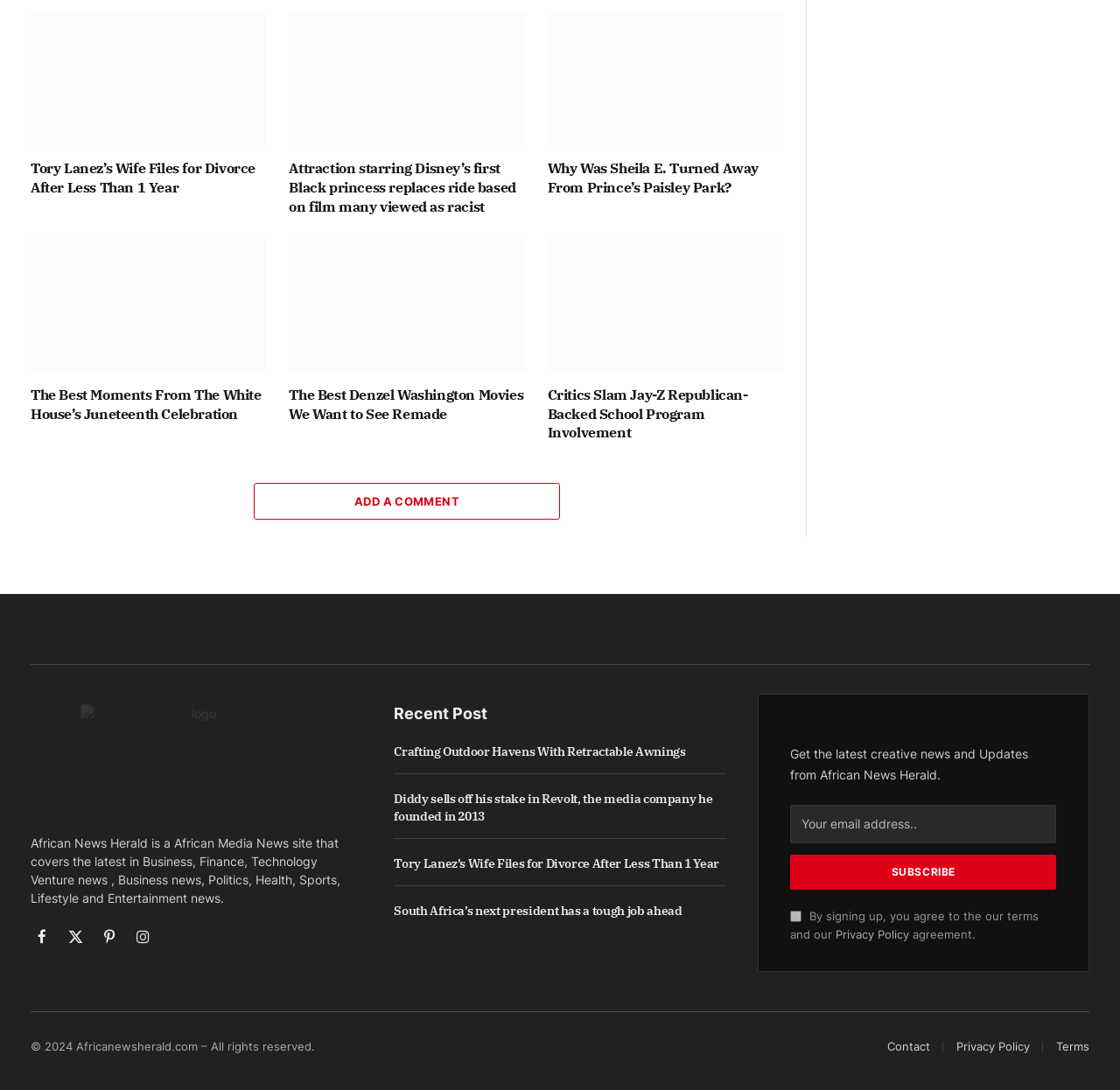What is the topic of the article with the image 'Tory Lanez's Wife Files for Divorce After Less Than 1 Year'?
Examine the image and provide an in-depth answer to the question.

I determined the answer by looking at the image element with the text 'Tory Lanez's Wife Files for Divorce After Less Than 1 Year' and its surrounding elements, which suggest that it is an article about entertainment news.